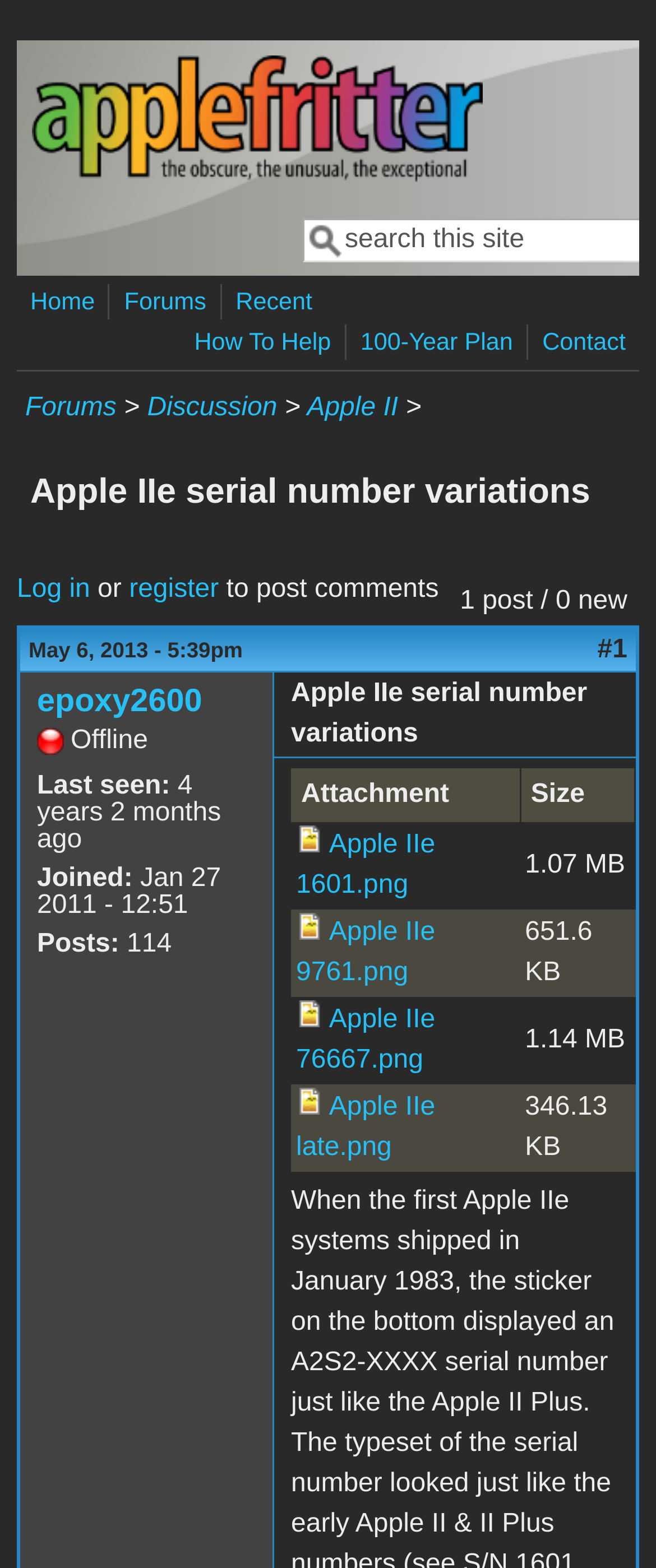Identify the bounding box coordinates for the UI element described by the following text: "Apple IIe 76667.png". Provide the coordinates as four float numbers between 0 and 1, in the format [left, top, right, bottom].

[0.451, 0.641, 0.663, 0.685]